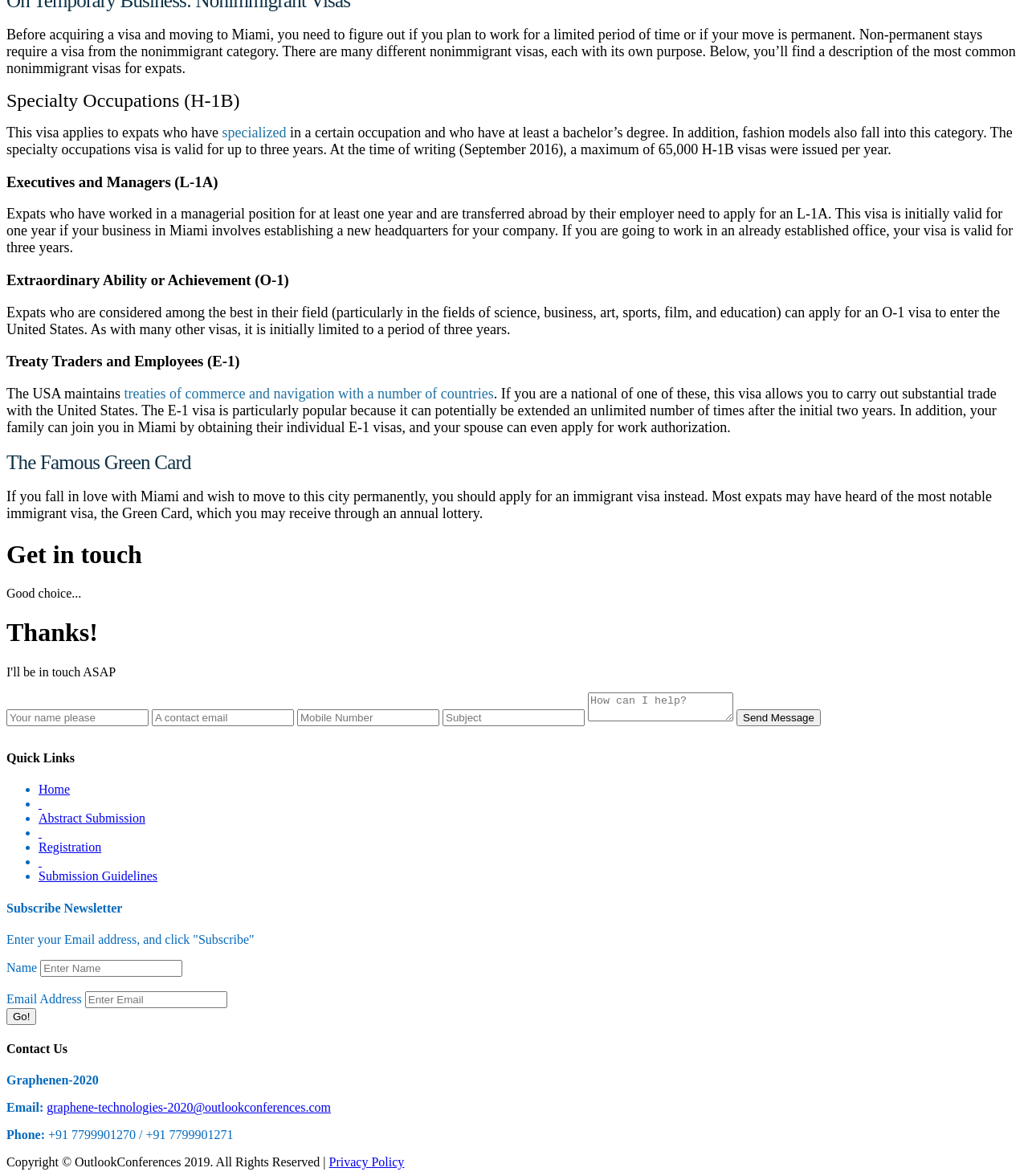Locate the bounding box of the user interface element based on this description: "name="submit" value="Send Message"".

[0.717, 0.603, 0.799, 0.617]